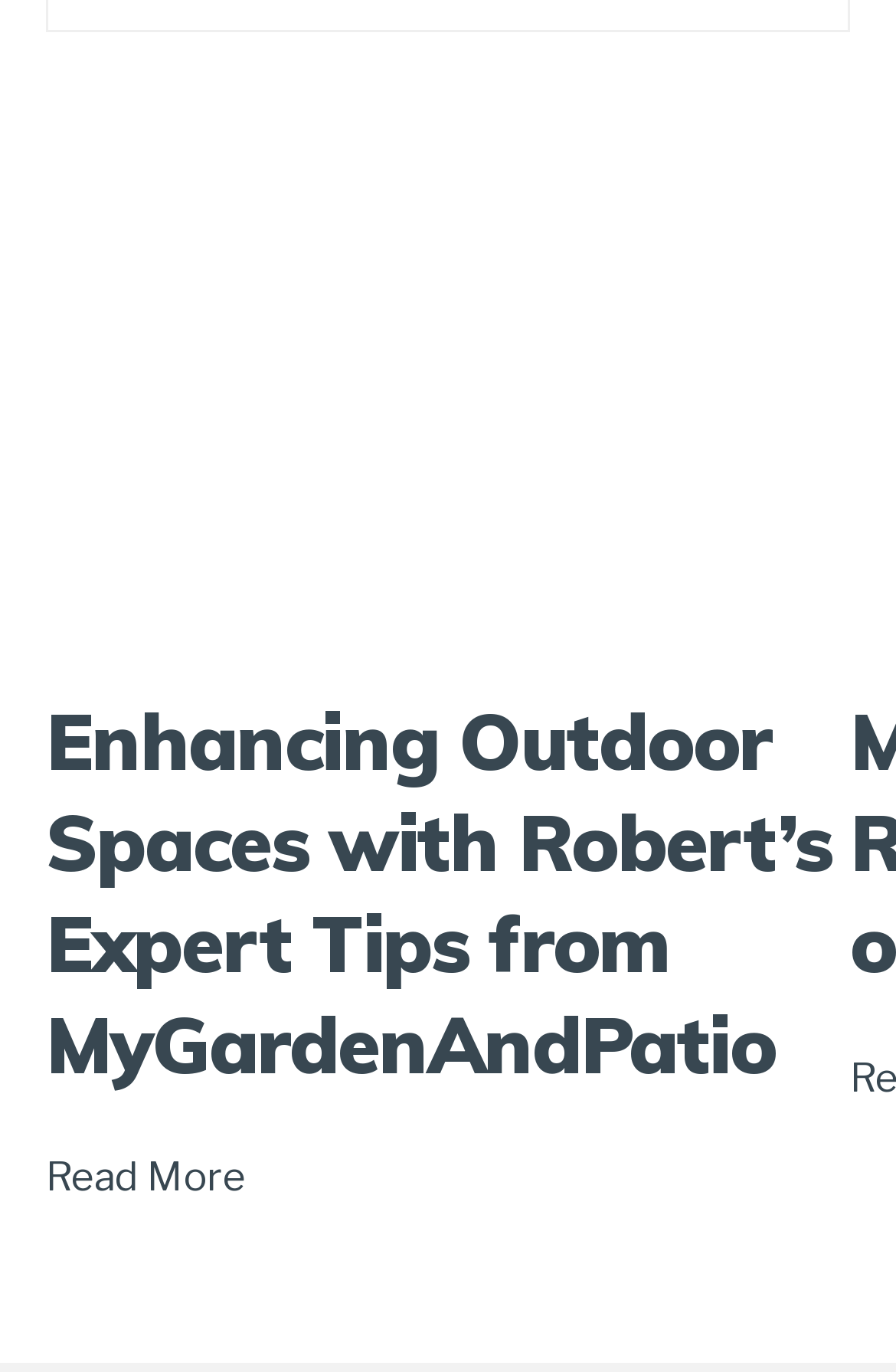For the given element description Brandon Nelson, determine the bounding box coordinates of the UI element. The coordinates should follow the format (top-left x, top-left y, bottom-right x, bottom-right y) and be within the range of 0 to 1.

None